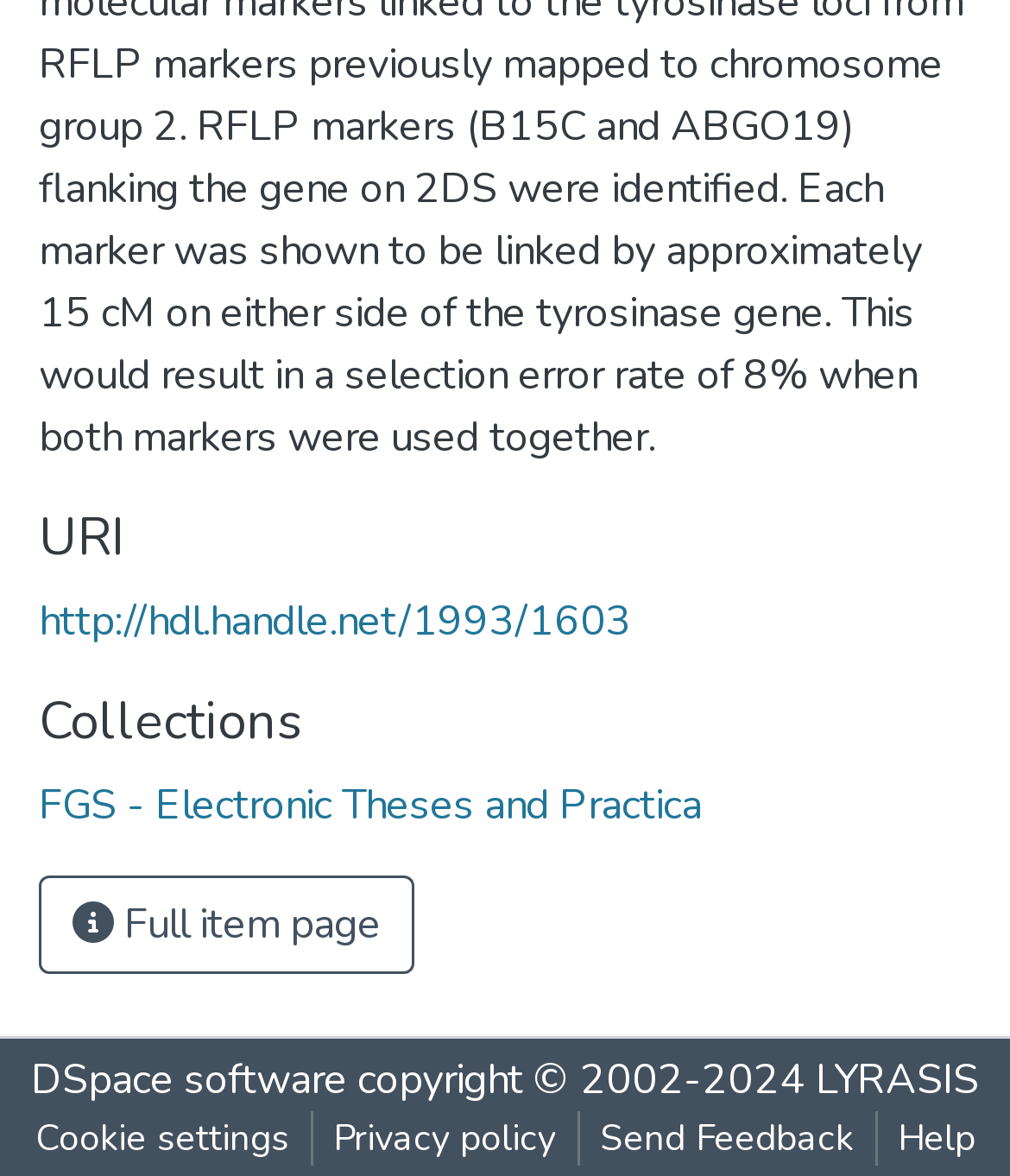Please predict the bounding box coordinates (top-left x, top-left y, bottom-right x, bottom-right y) for the UI element in the screenshot that fits the description: Send Feedback

[0.573, 0.945, 0.865, 0.991]